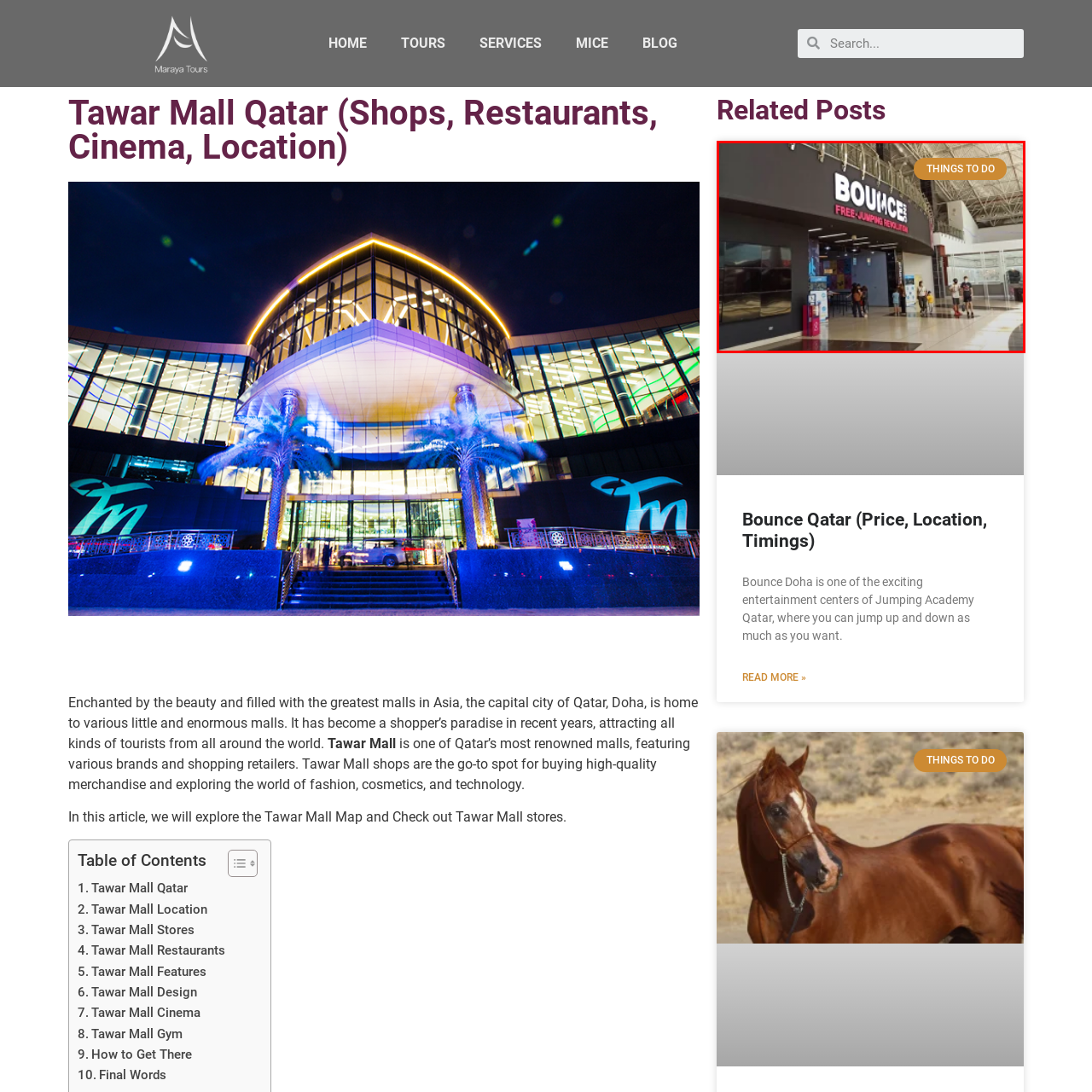Where is the facility located?
Inspect the image inside the red bounding box and provide a detailed answer drawing from the visual content.

The location of the facility is mentioned in the caption, stating that it is situated in Tawar Mall, Qatar, making it a popular destination for families seeking entertainment in Doha.